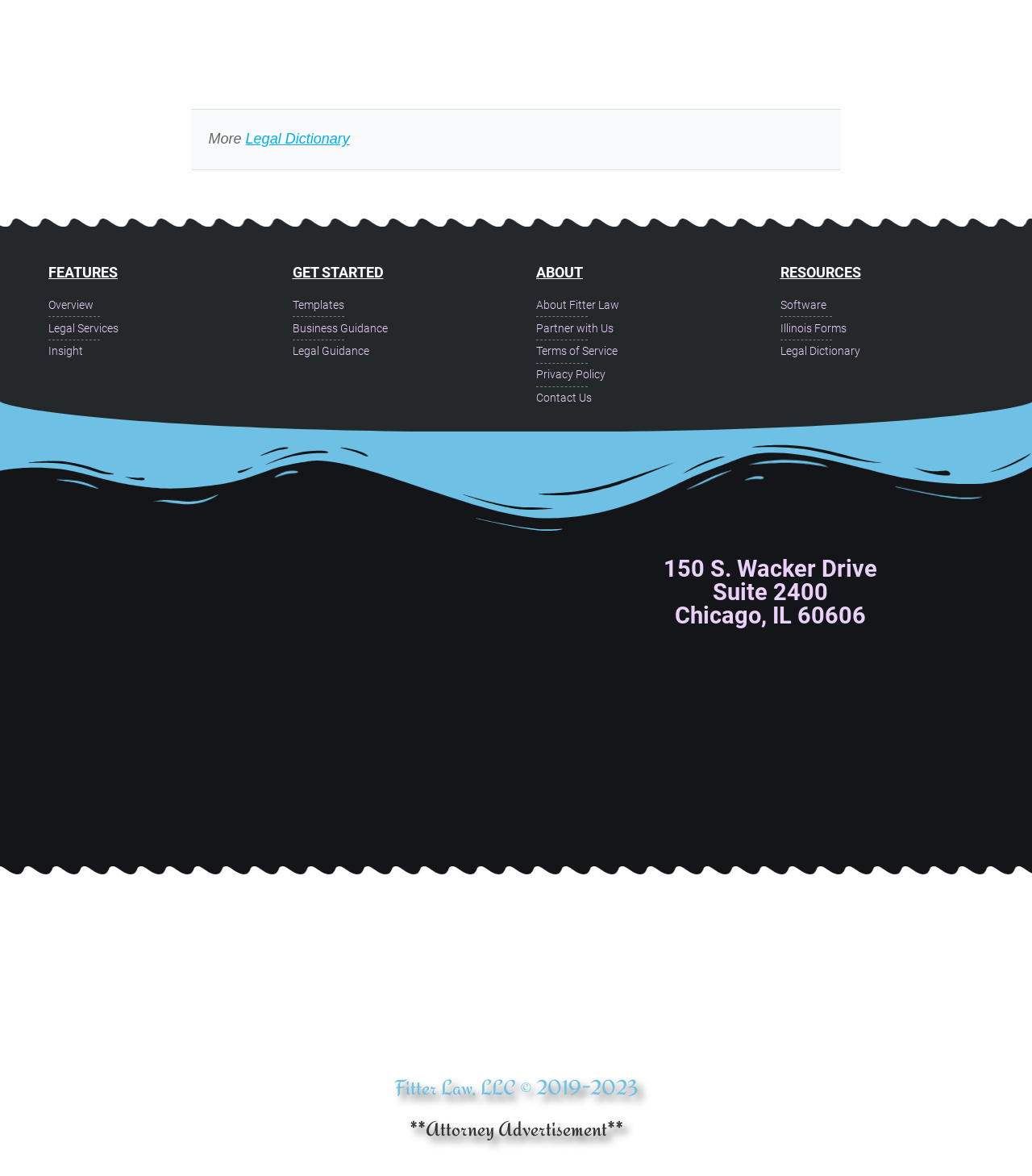How many links are under the 'FEATURES' heading?
Please use the visual content to give a single word or phrase answer.

3